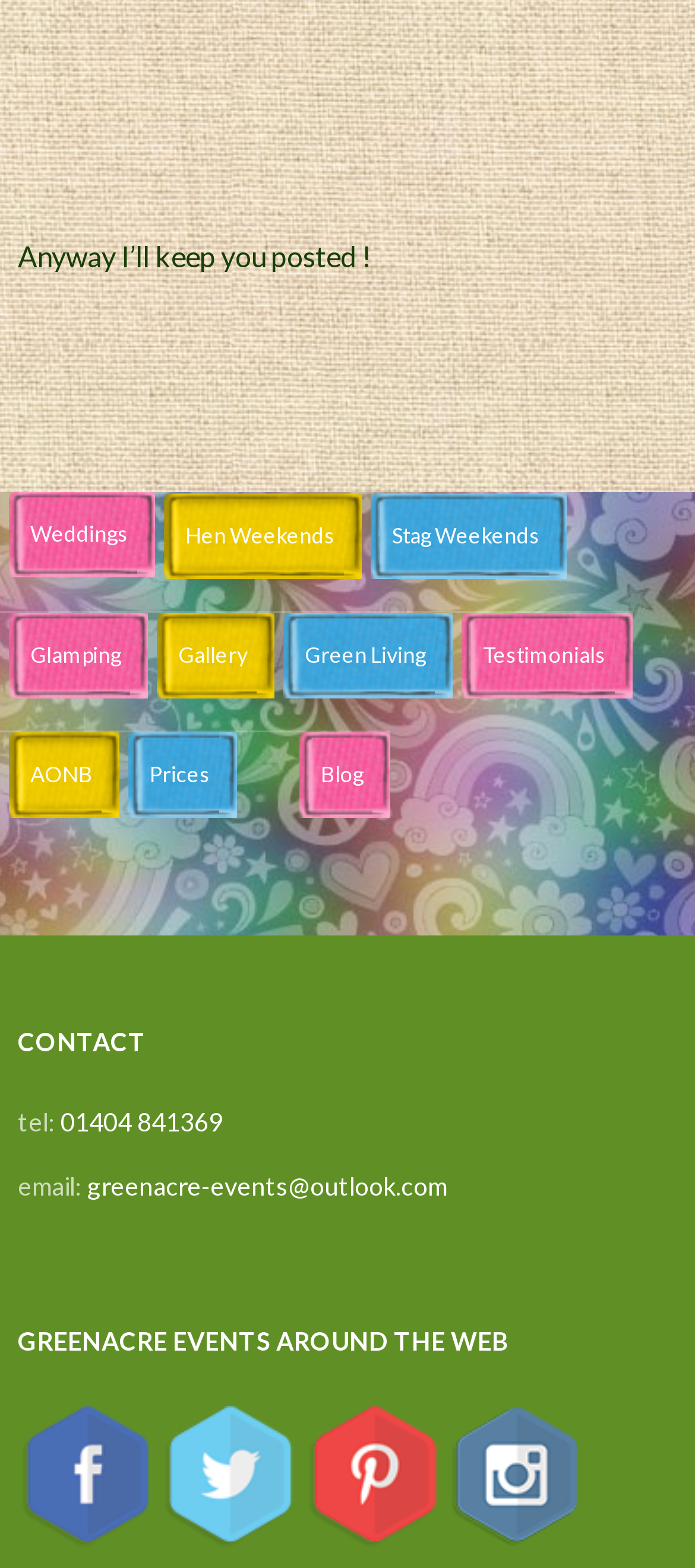Identify the bounding box coordinates for the element you need to click to achieve the following task: "visit the Gallery". The coordinates must be four float values ranging from 0 to 1, formatted as [left, top, right, bottom].

[0.226, 0.391, 0.369, 0.446]